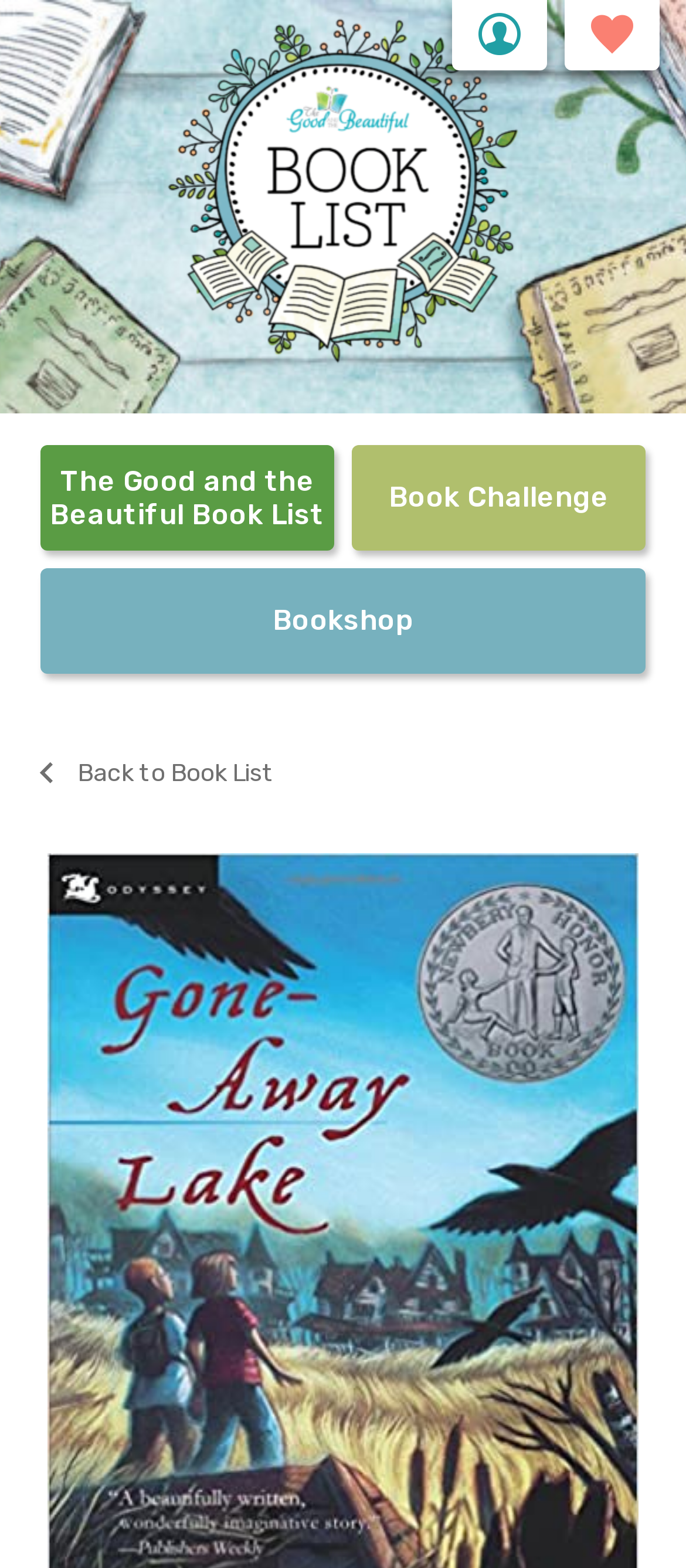Answer the following query with a single word or phrase:
What is the purpose of the 'My Book List' button?

To access personal book list